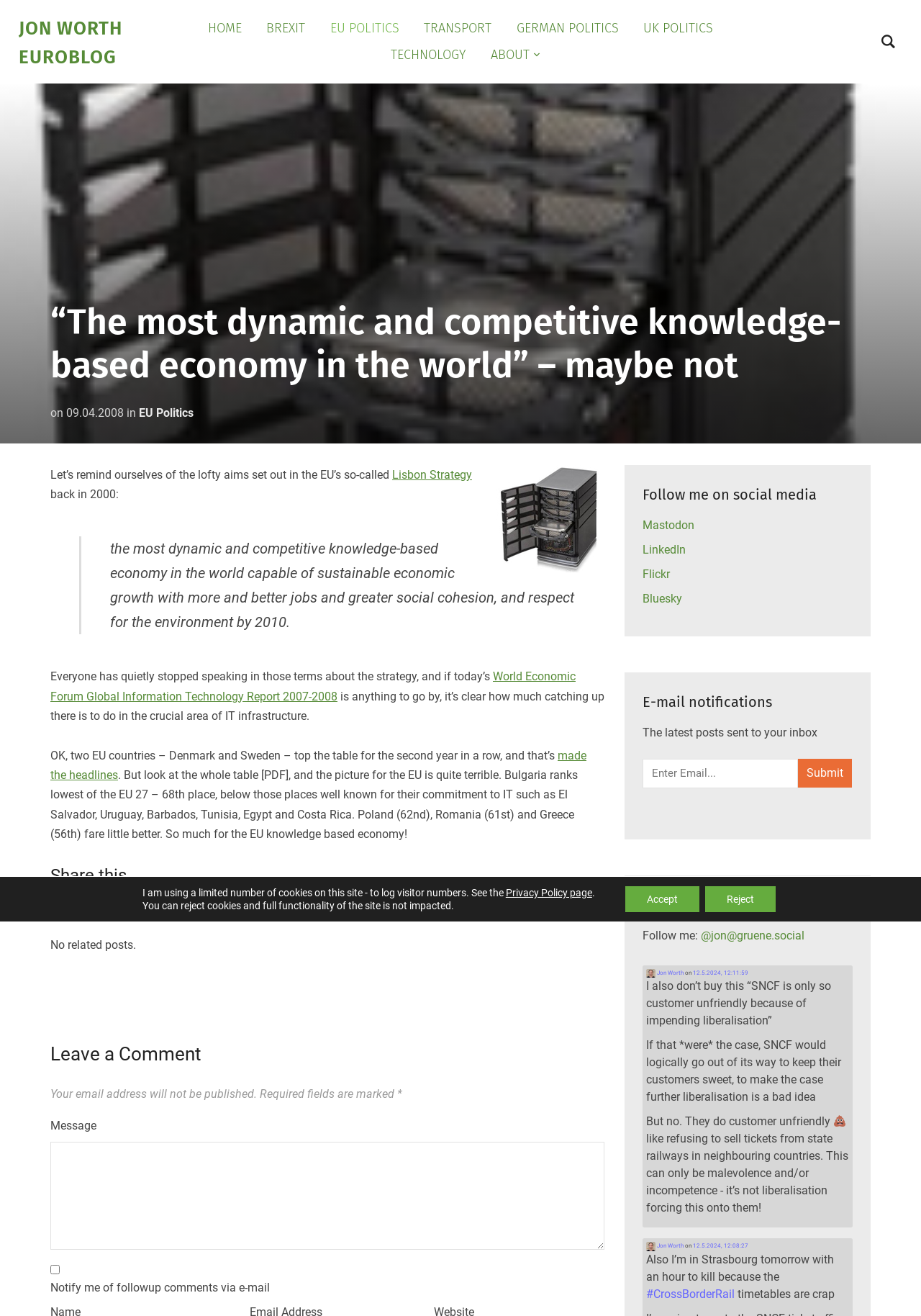Please identify the bounding box coordinates of the region to click in order to complete the task: "Share this on Mastodon". The coordinates must be four float numbers between 0 and 1, specified as [left, top, right, bottom].

[0.059, 0.686, 0.141, 0.699]